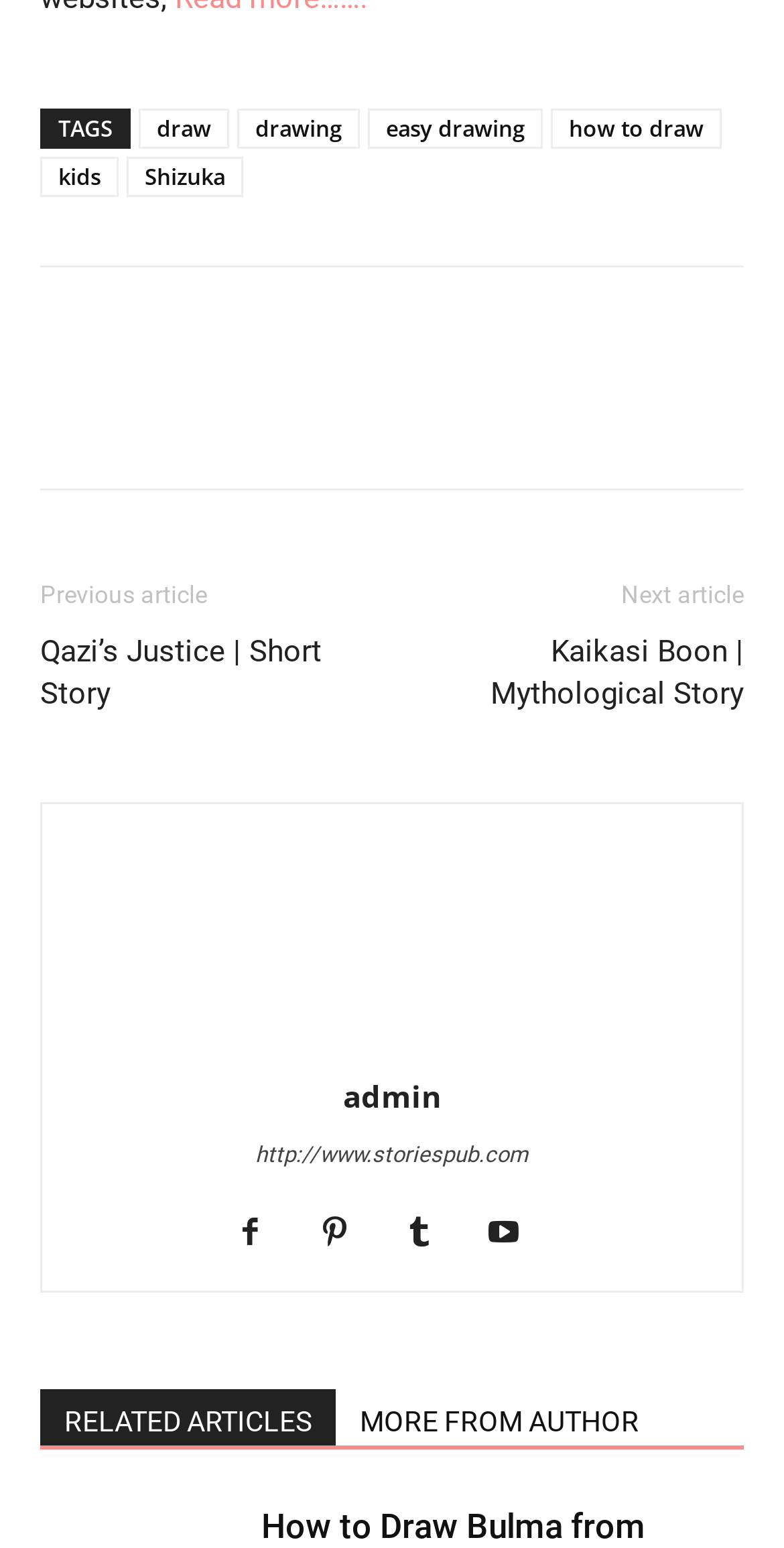Determine the bounding box coordinates of the clickable element to achieve the following action: 'click on the 'draw' link'. Provide the coordinates as four float values between 0 and 1, formatted as [left, top, right, bottom].

[0.177, 0.07, 0.292, 0.096]